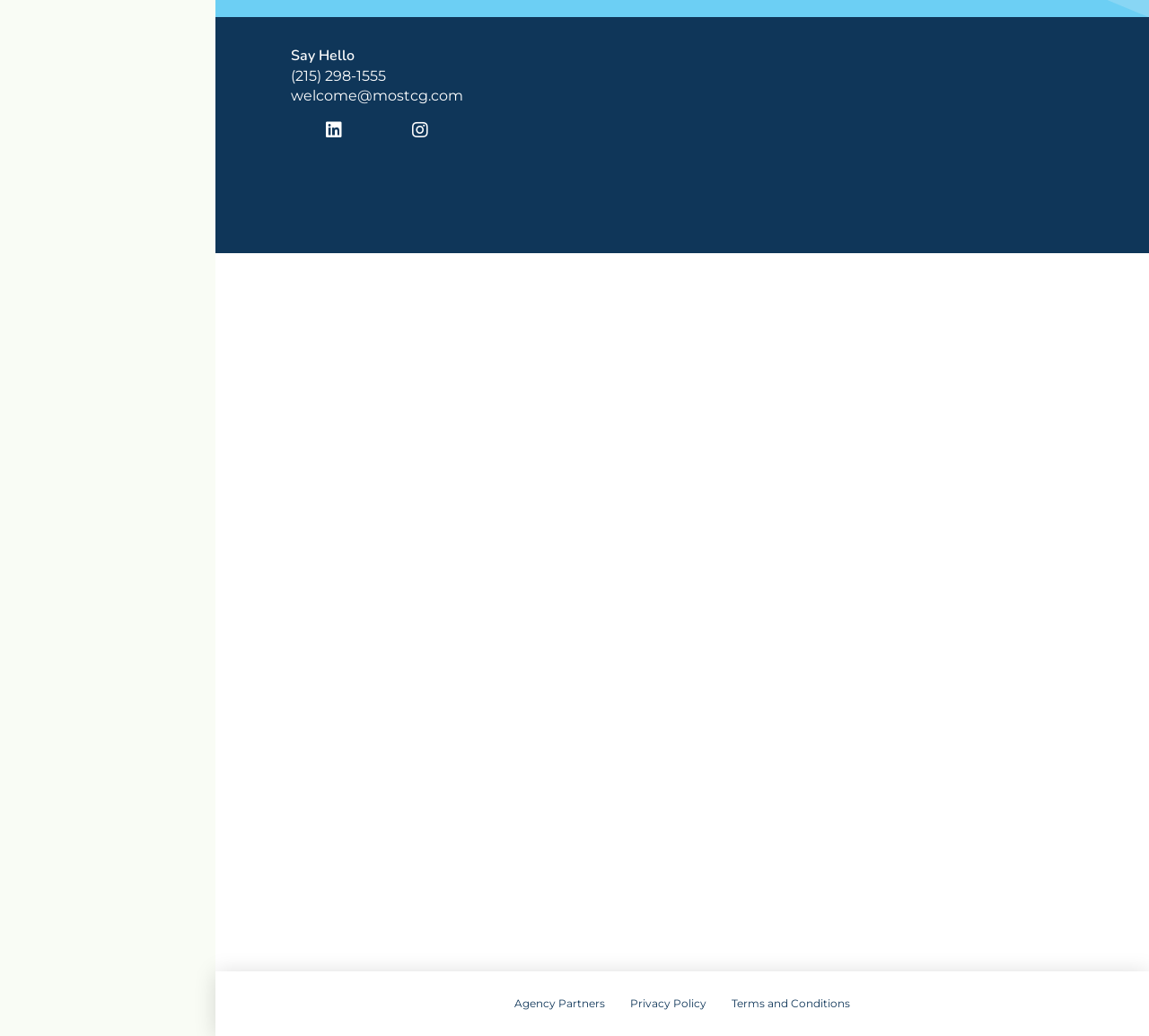What is the phone number on the webpage?
Please ensure your answer is as detailed and informative as possible.

I found the phone number by looking at the link element with the text '(215) 298-1555' which is located at the top of the webpage.